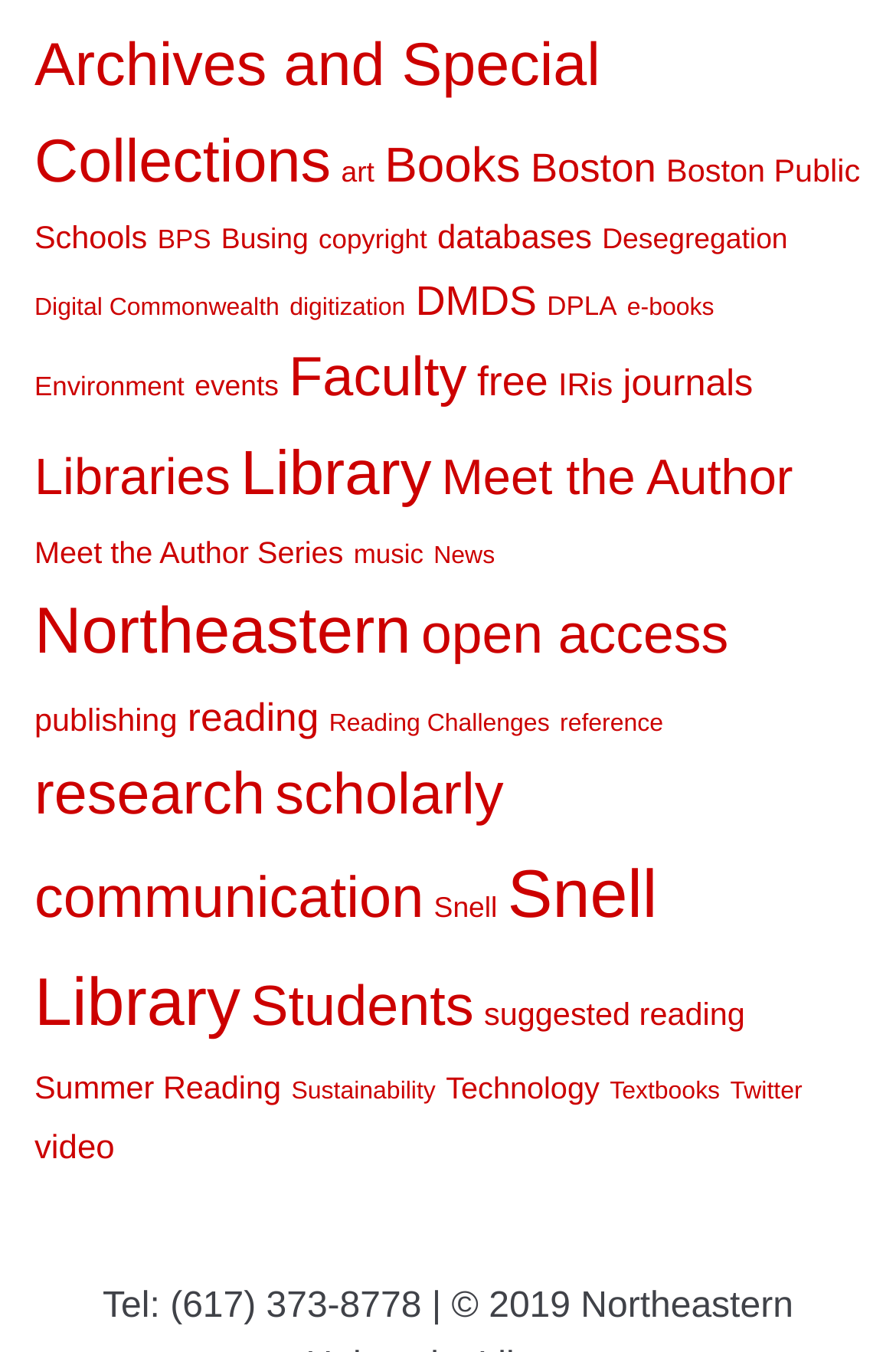How many topics related to libraries are there?
Give a detailed response to the question by analyzing the screenshot.

I searched the links on the webpage and found three topics related to libraries: 'Libraries', 'Library', and 'Snell Library'.